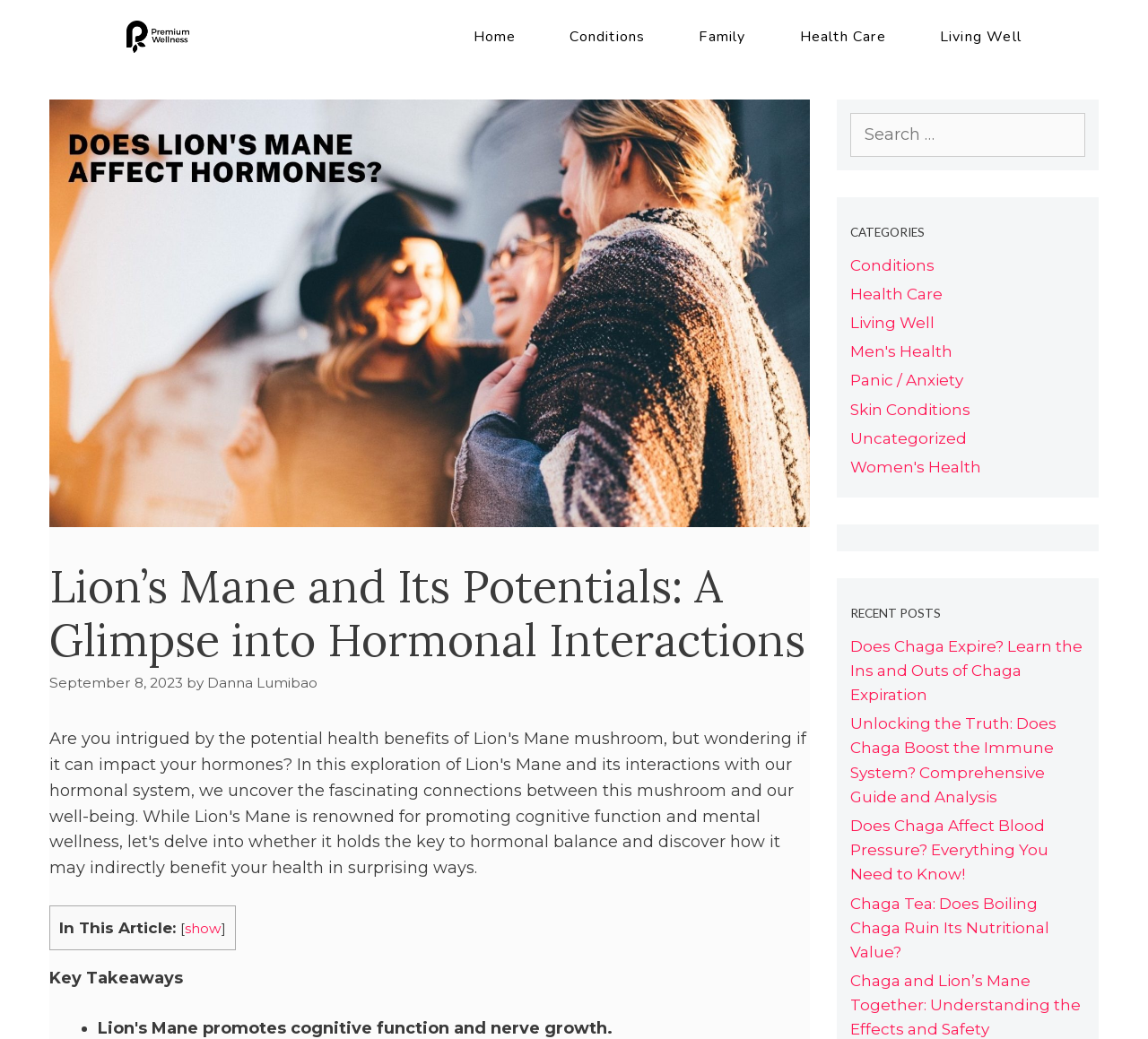Please identify the bounding box coordinates of the area I need to click to accomplish the following instruction: "View the 'Conditions' category".

[0.74, 0.246, 0.814, 0.264]